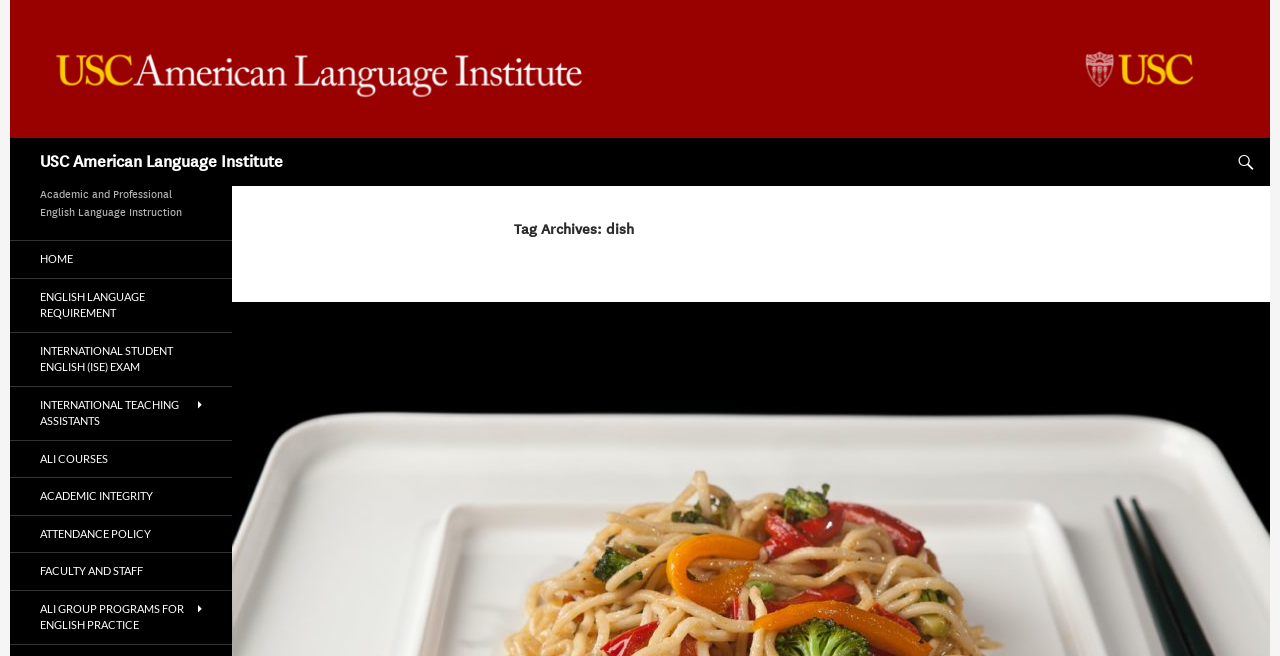Find the bounding box coordinates of the element to click in order to complete the given instruction: "Click on Reply to Meeky."

None